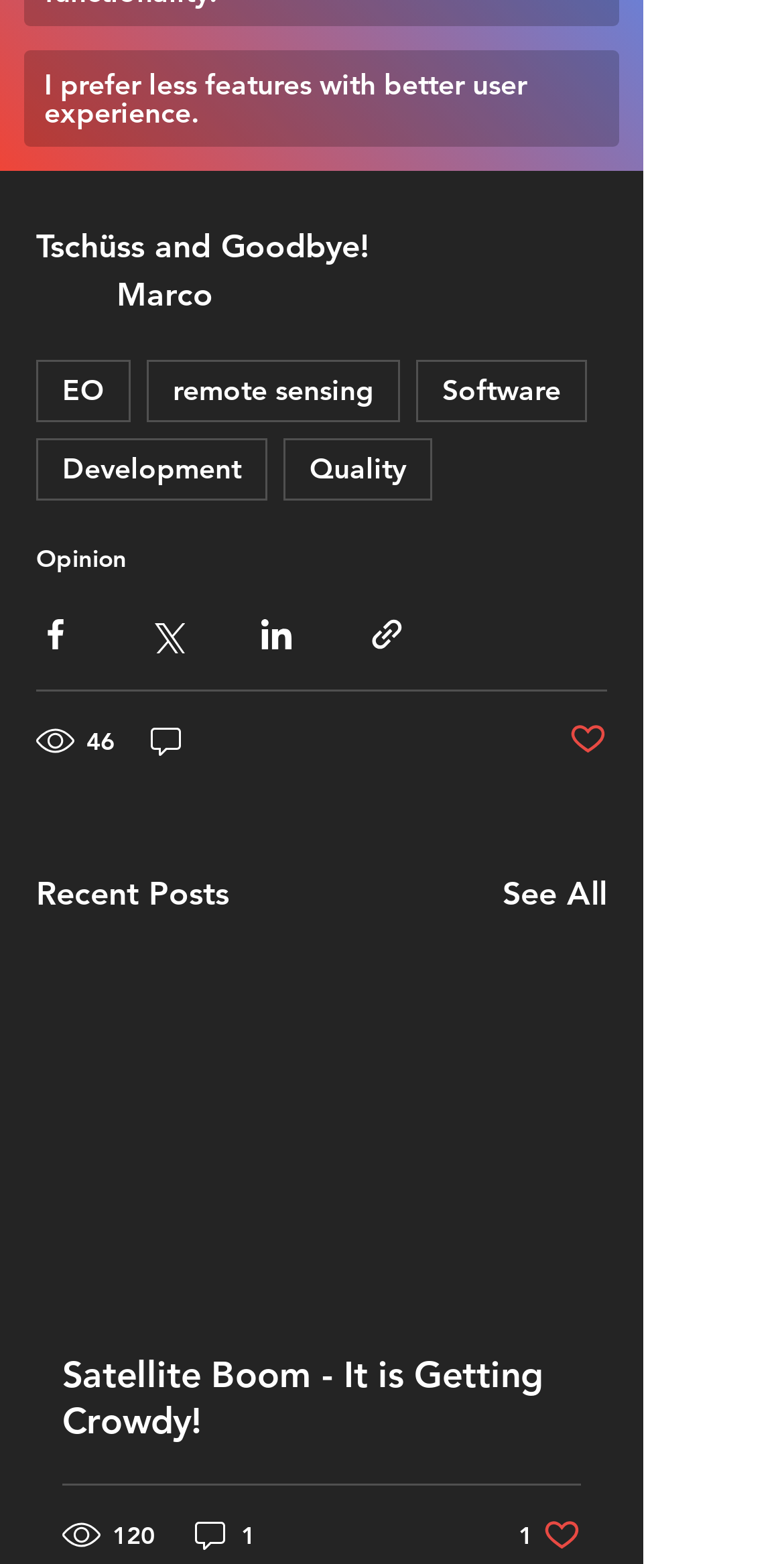How many views does the post 'Satellite Boom - It is Getting Crowdy!' have?
Please craft a detailed and exhaustive response to the question.

Under the link element with the text 'Satellite Boom - It is Getting Crowdy!', I found a generic element with the text '120 views', which indicates the number of views for this post.